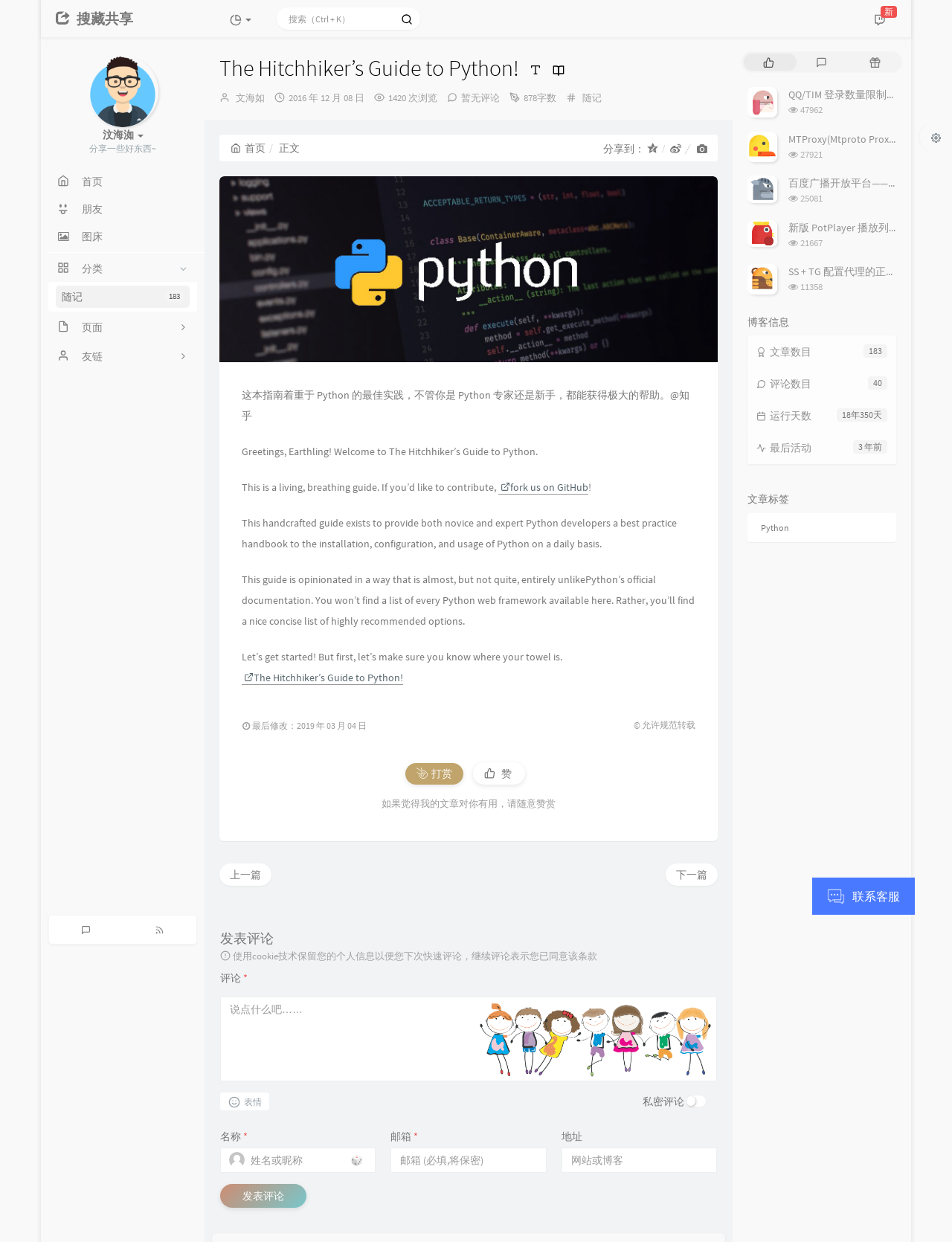Please find the bounding box for the UI element described by: "Privacy Policy".

None